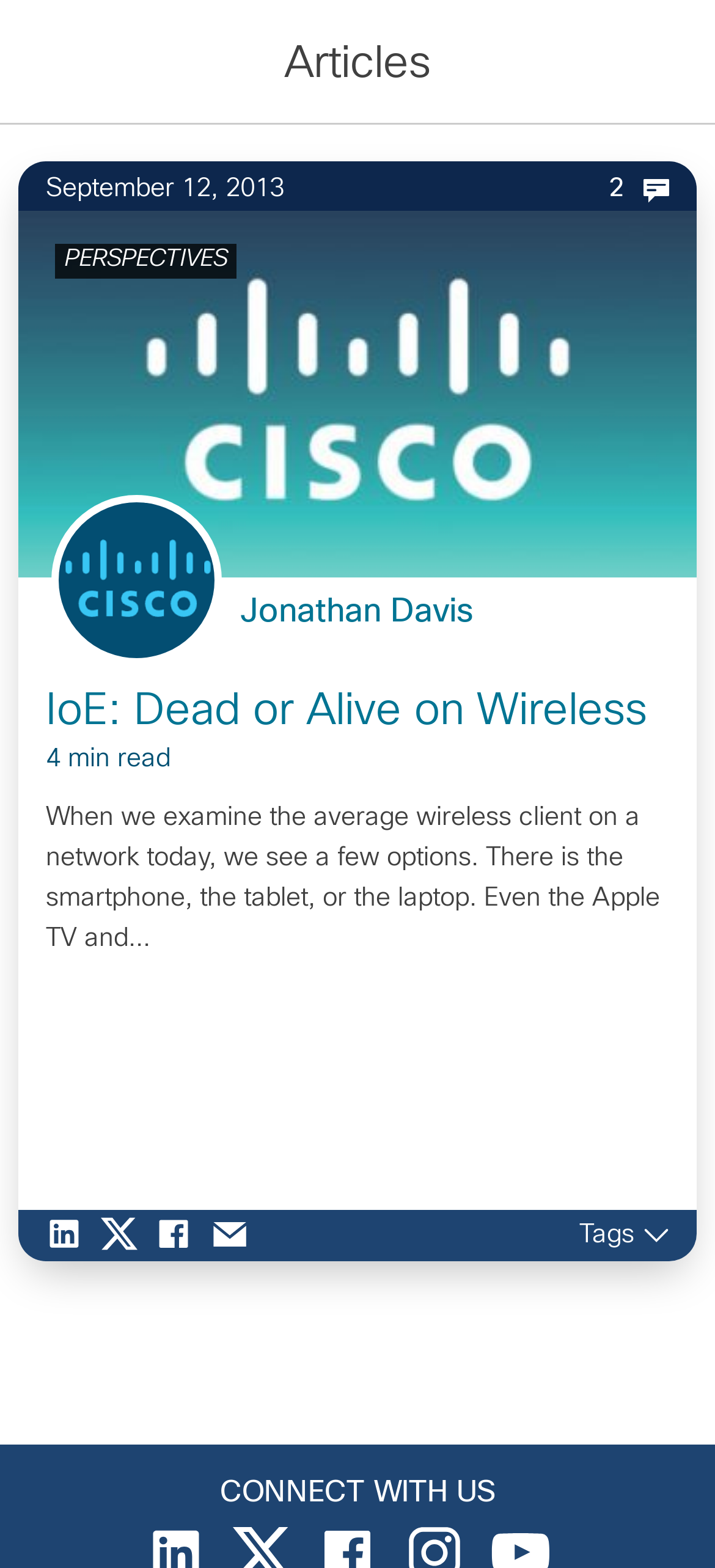Specify the bounding box coordinates of the area that needs to be clicked to achieve the following instruction: "Check the tags of the article".

[0.81, 0.781, 0.897, 0.796]